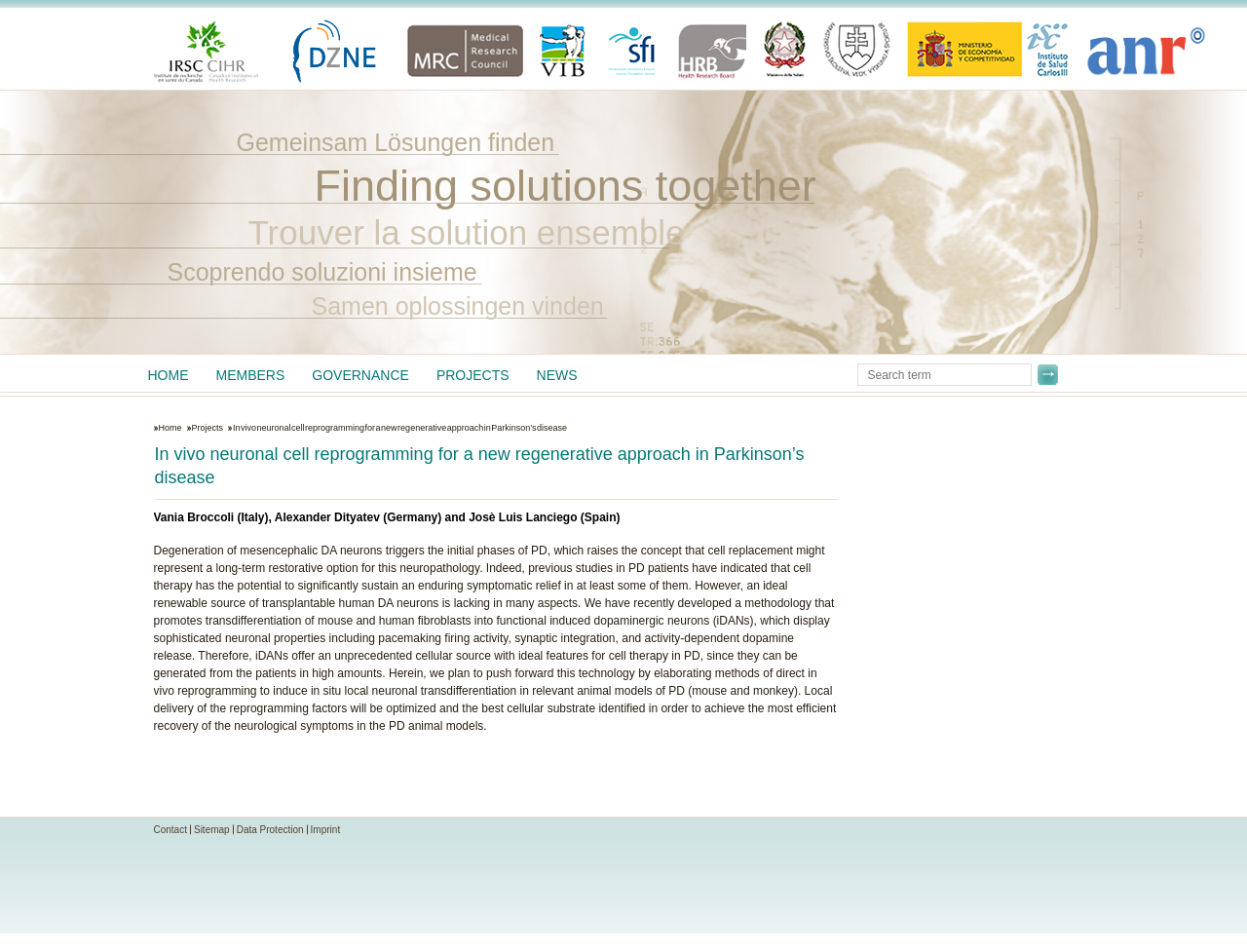Please specify the bounding box coordinates of the element that should be clicked to execute the given instruction: 'Go to the 'Projects' page'. Ensure the coordinates are four float numbers between 0 and 1, expressed as [left, top, right, bottom].

[0.154, 0.444, 0.179, 0.454]